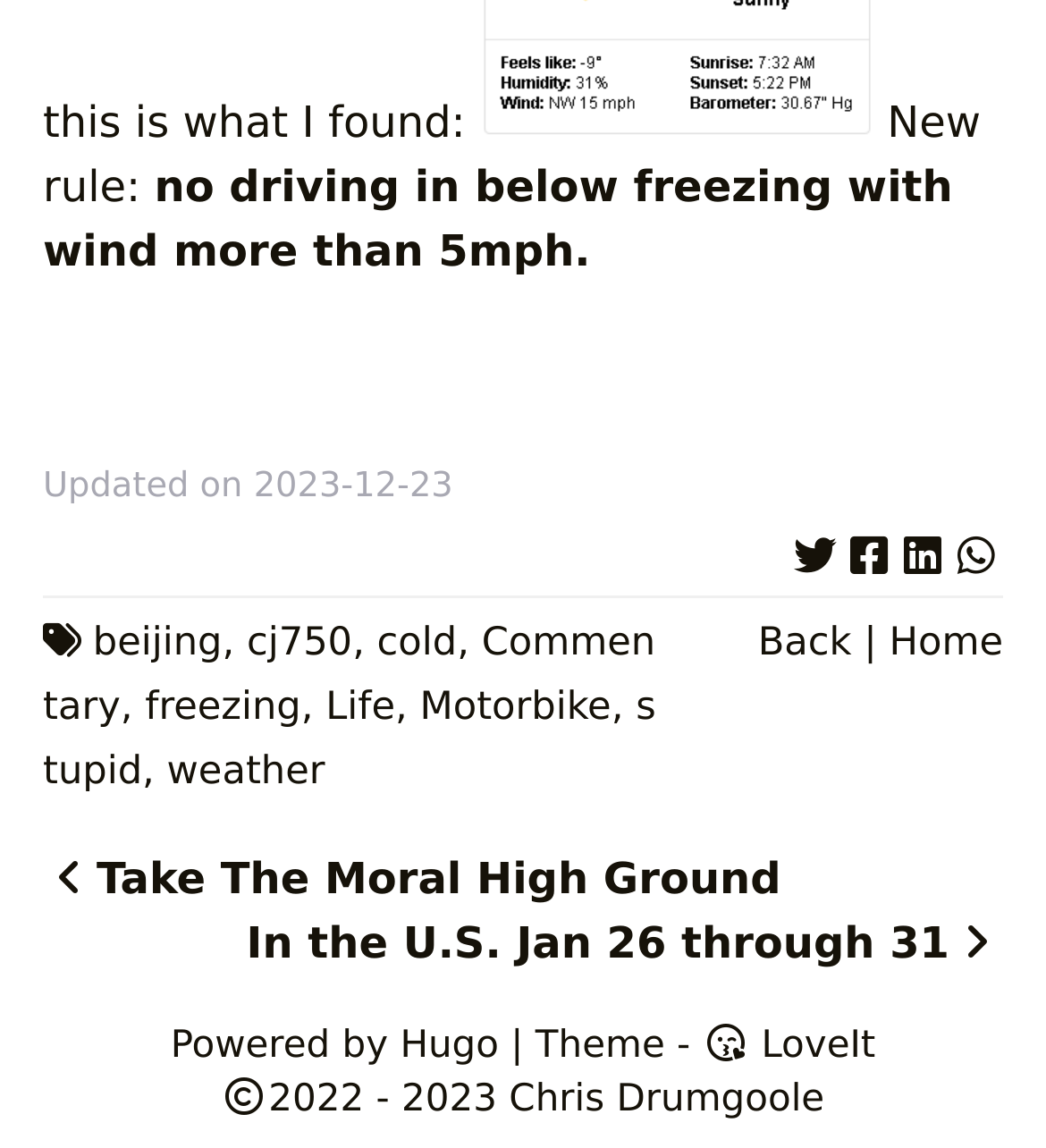For the element described, predict the bounding box coordinates as (top-left x, top-left y, bottom-right x, bottom-right y). All values should be between 0 and 1. Element description: Take The Moral High Ground

[0.041, 0.739, 0.747, 0.795]